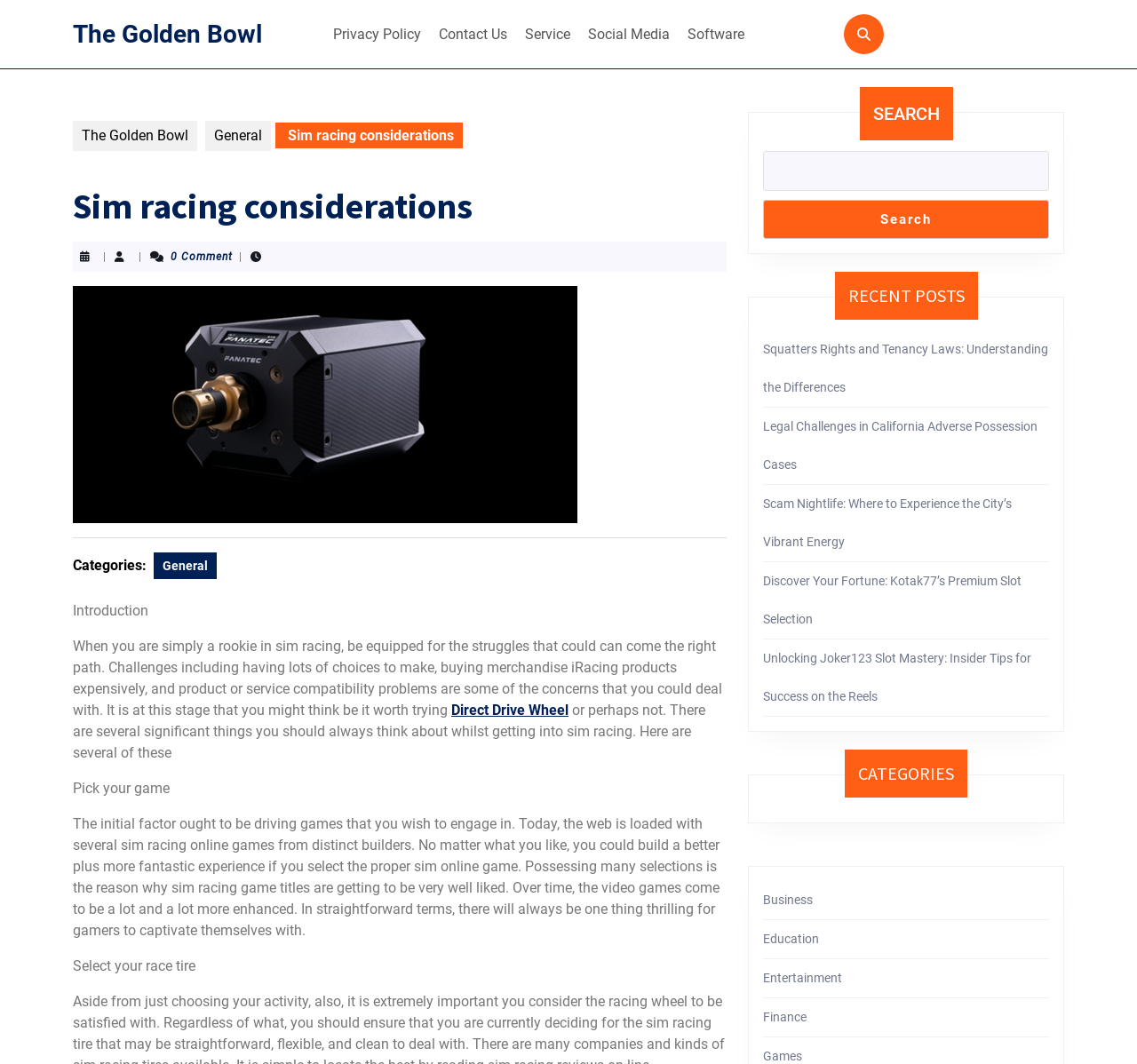What type of games are discussed on this webpage?
Please use the image to deliver a detailed and complete answer.

The webpage discusses sim racing games, as evident from the text 'When you are simply a rookie in sim racing, be equipped for the struggles that could can come the right path.' and the mention of 'sim online game' later on.